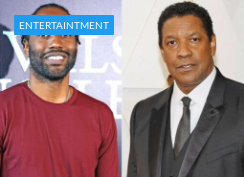What is the attire worn by the man on the right?
Answer the question in as much detail as possible.

The caption describes the man on the right as dressed in a formal black suit and bowtie, which presents a more refined and professional appearance.